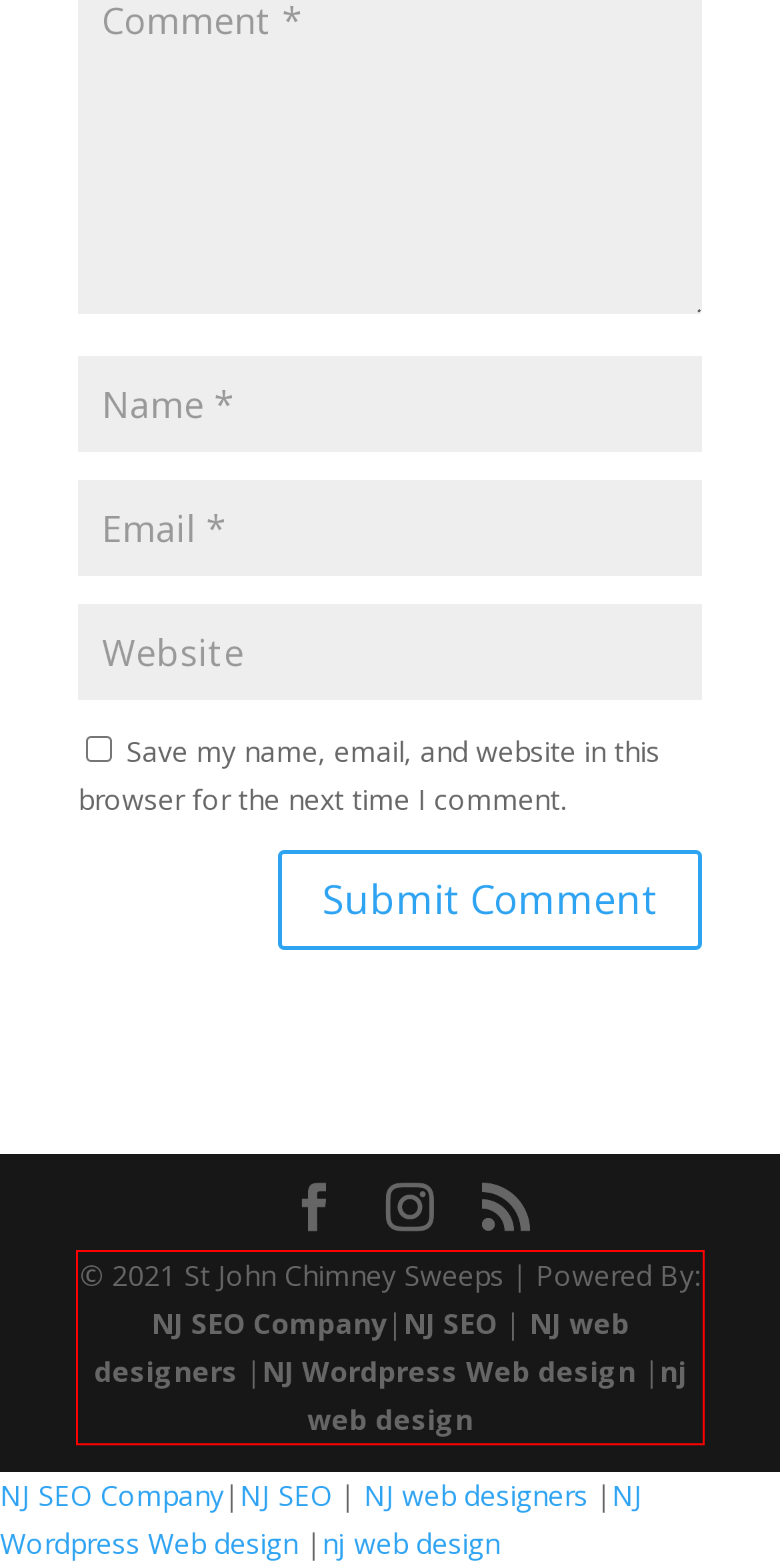Analyze the red bounding box in the provided webpage screenshot and generate the text content contained within.

© 2021 St John Chimney Sweeps | Powered By: NJ SEO Company|NJ SEO | NJ web designers |NJ Wordpress Web design |nj web design